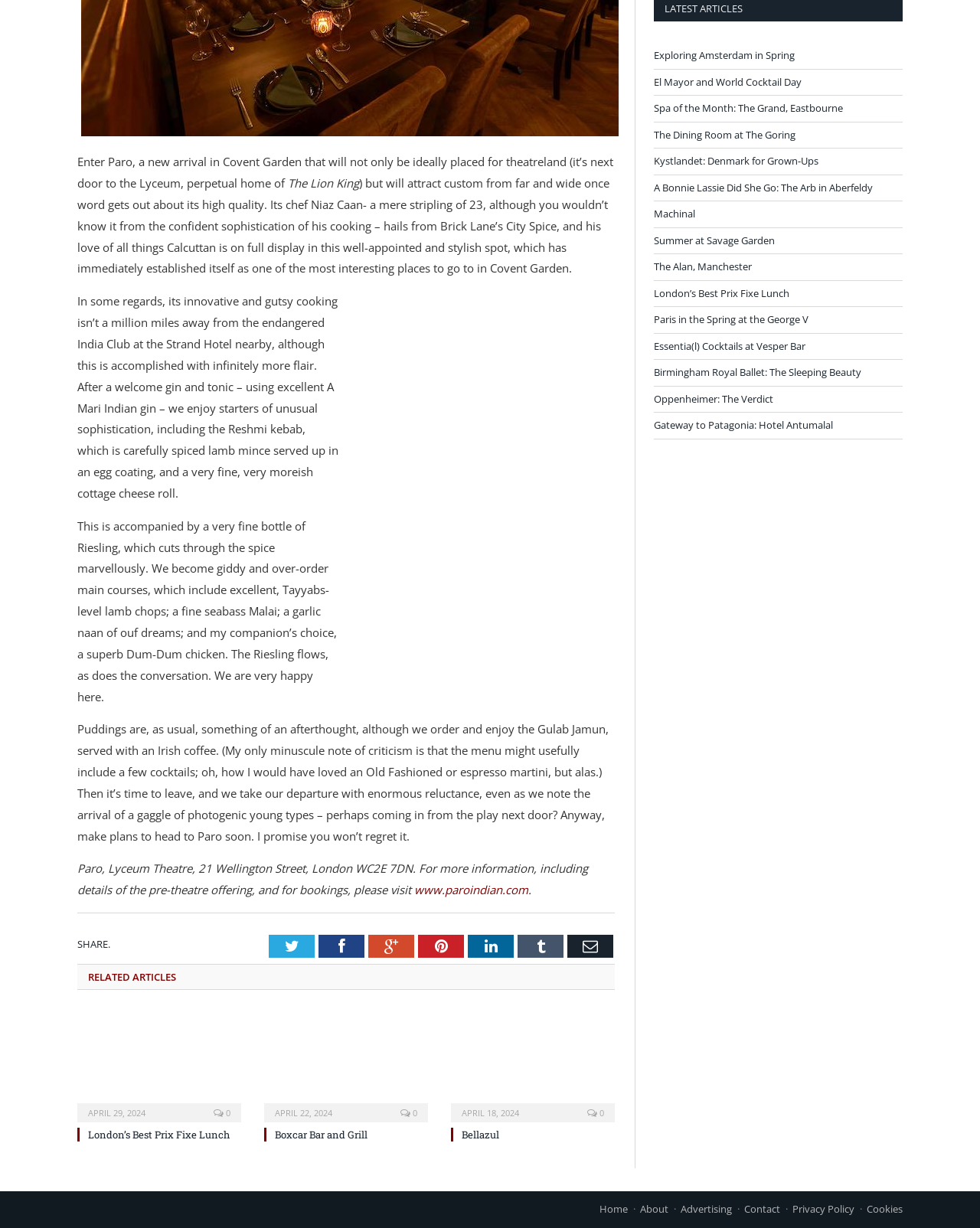Could you highlight the region that needs to be clicked to execute the instruction: "Explore more articles"?

[0.667, 0.039, 0.811, 0.05]